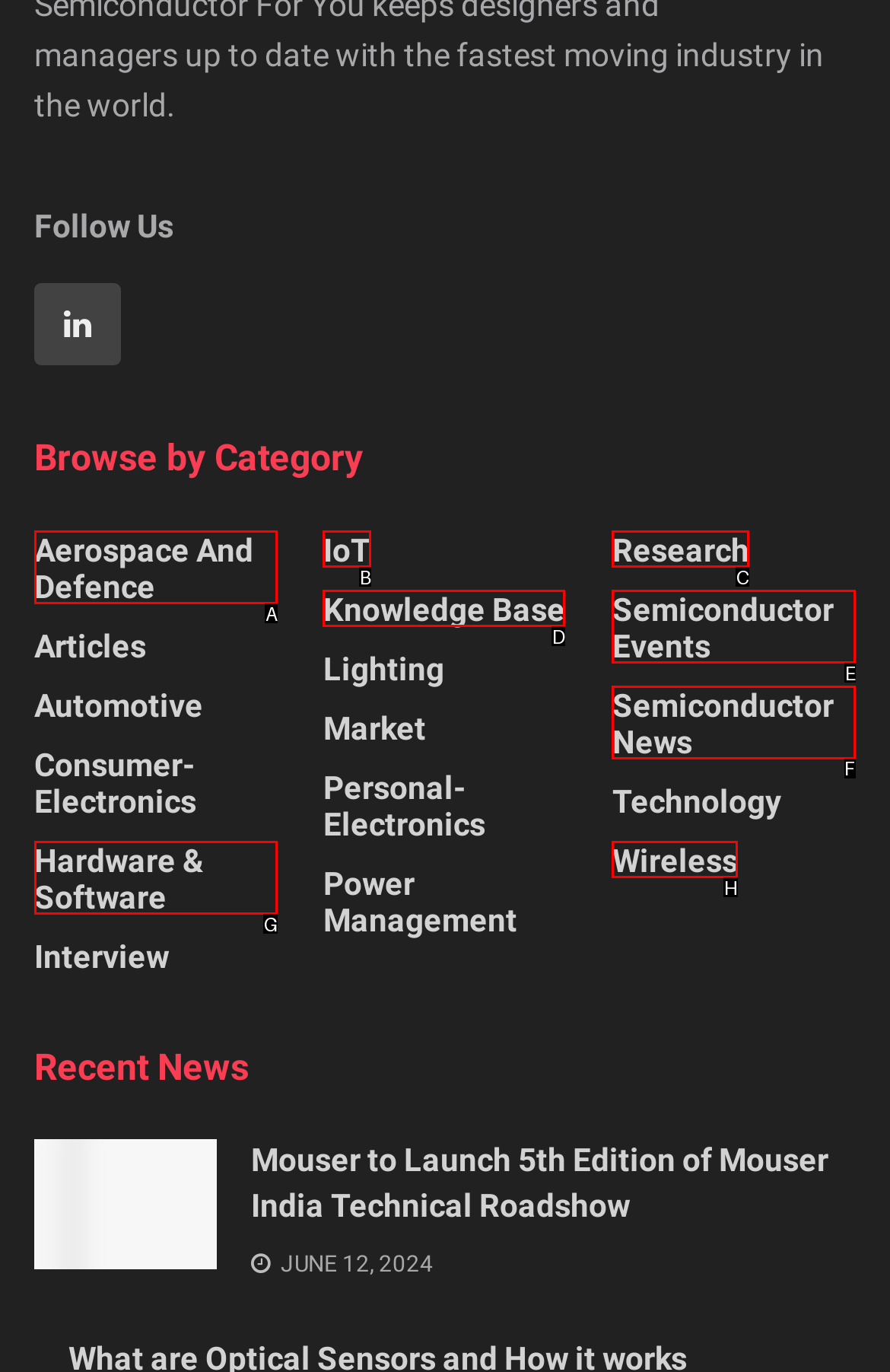Indicate which HTML element you need to click to complete the task: Explore Semiconductor News. Provide the letter of the selected option directly.

F